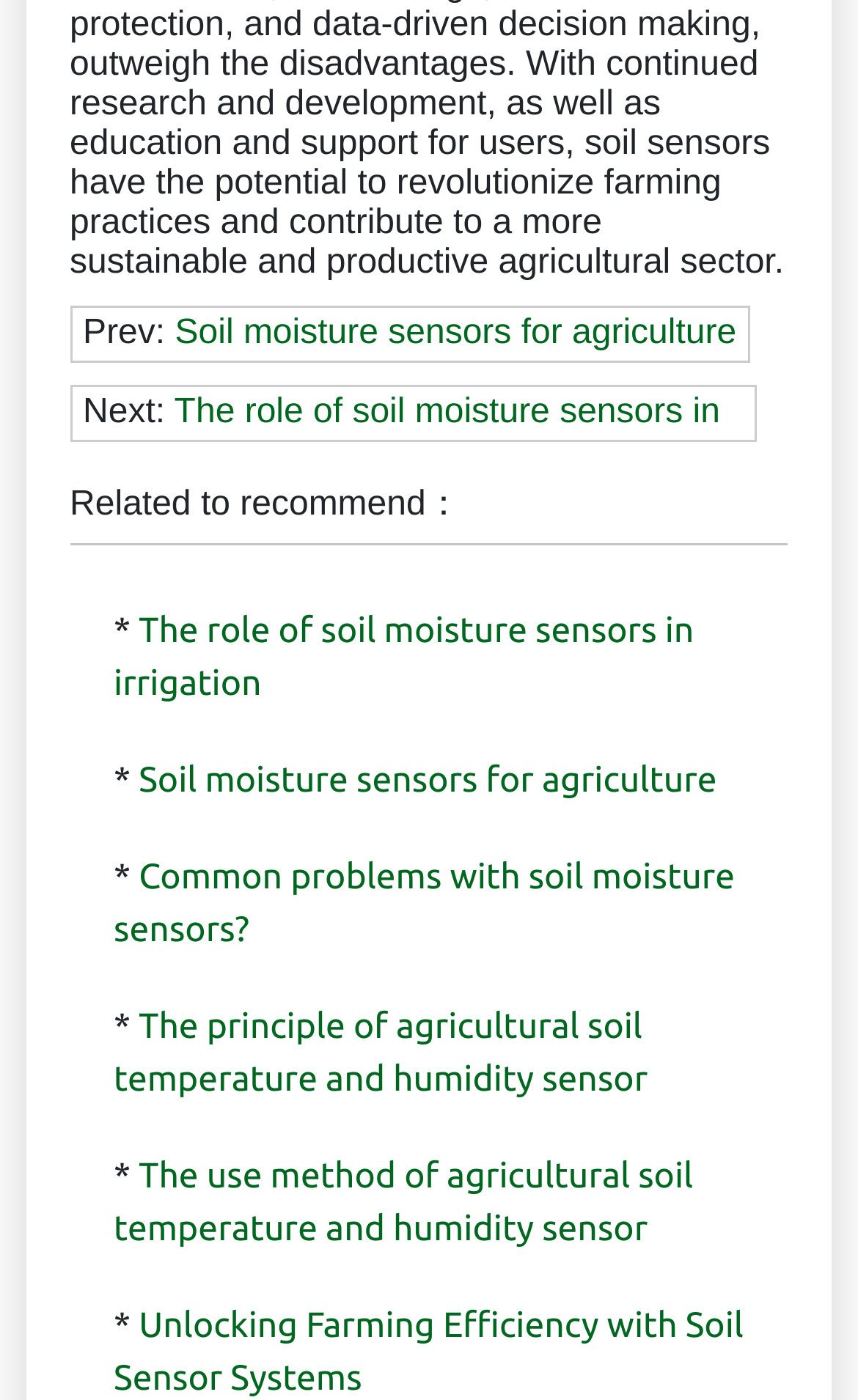For the element described, predict the bounding box coordinates as (top-left x, top-left y, bottom-right x, bottom-right y). All values should be between 0 and 1. Element description: Soil moisture sensors for agriculture

[0.204, 0.224, 0.858, 0.251]